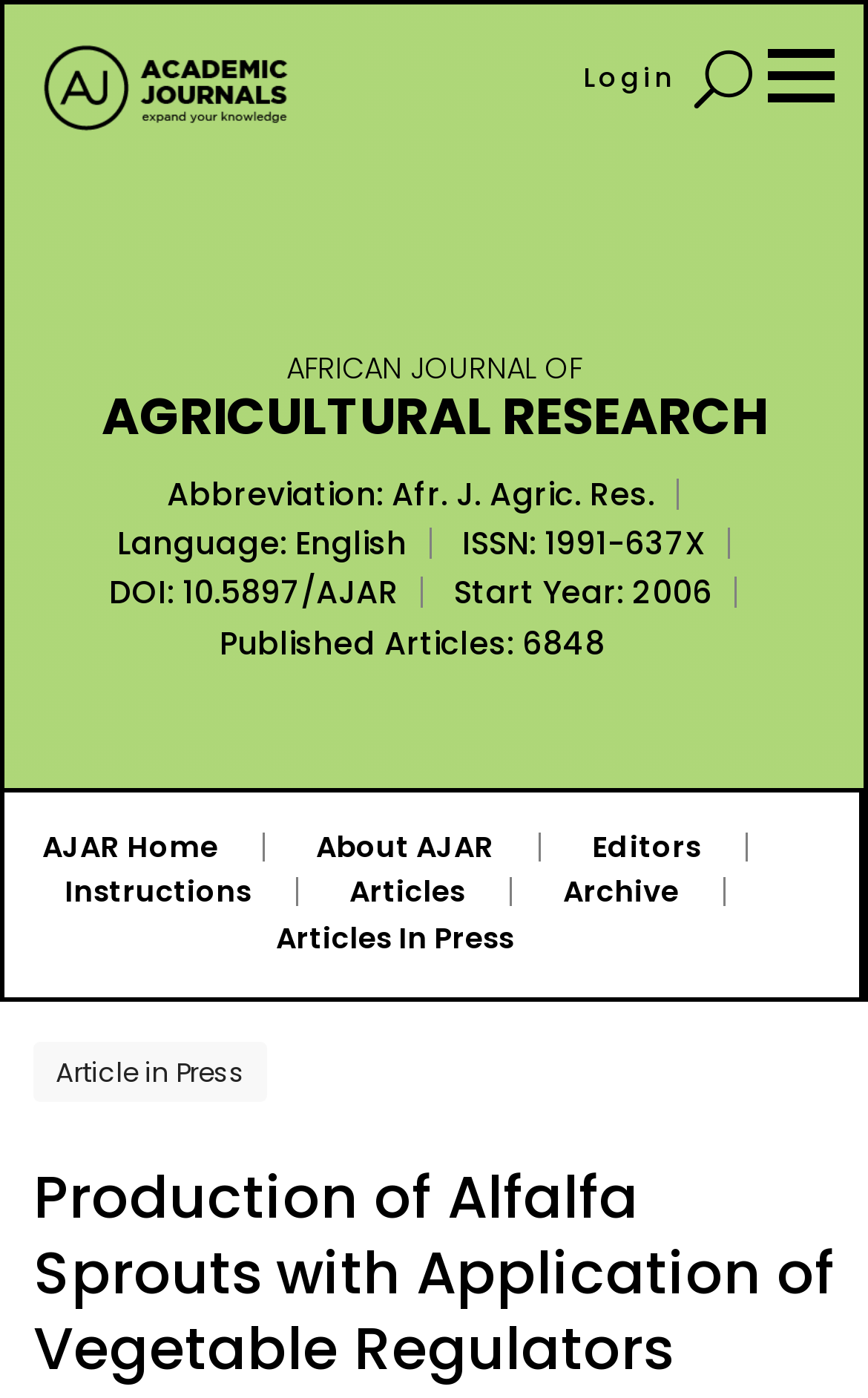Using the information shown in the image, answer the question with as much detail as possible: How many published articles are there?

I found the number of published articles by looking at the static text elements on the webpage, specifically the one that says 'Published Articles: 6848'.